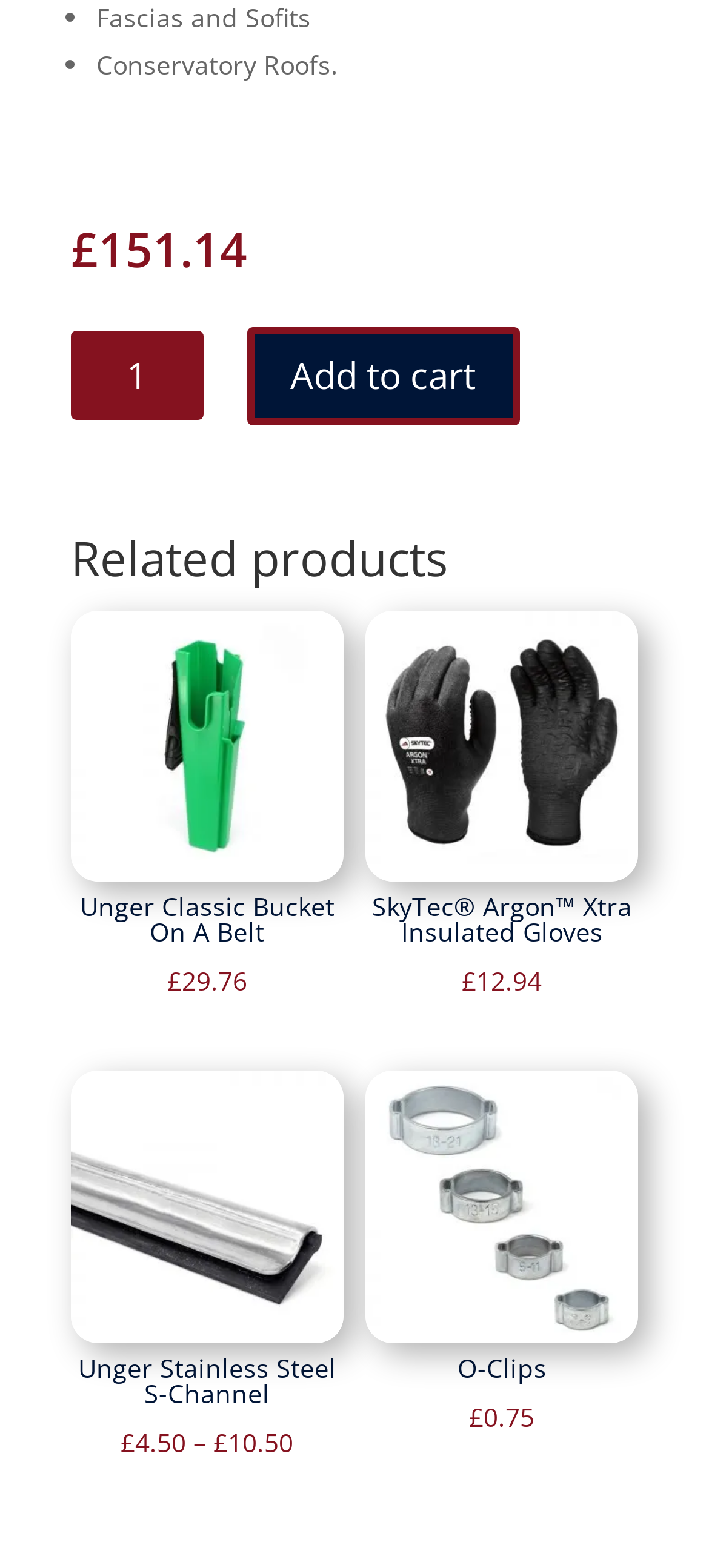Please give a concise answer to this question using a single word or phrase: 
What is the price of FaceLift Fireblade Ultimate Bundle?

£151.14